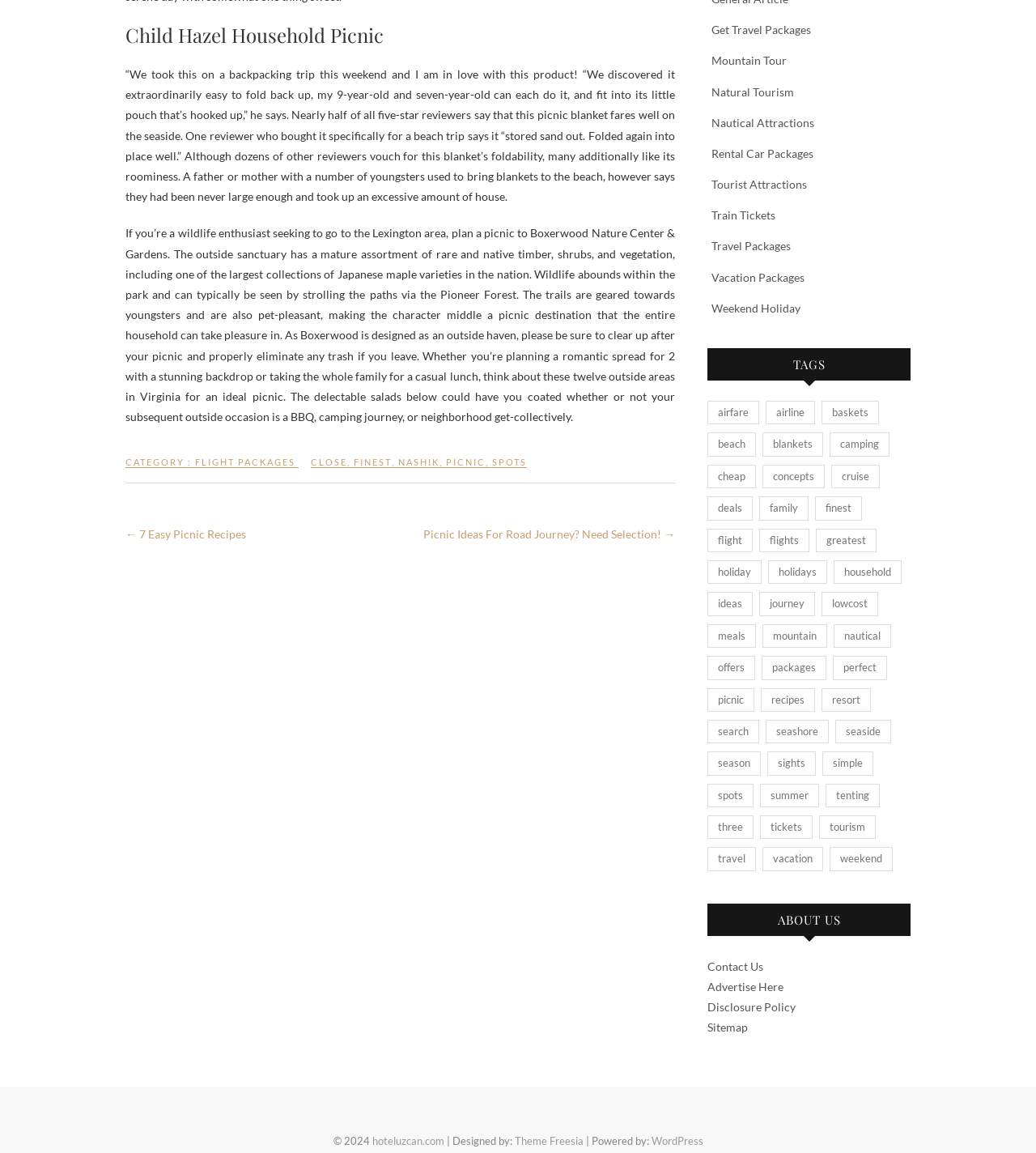Please provide the bounding box coordinates for the UI element as described: "search". The coordinates must be four floats between 0 and 1, represented as [left, top, right, bottom].

[0.683, 0.624, 0.733, 0.645]